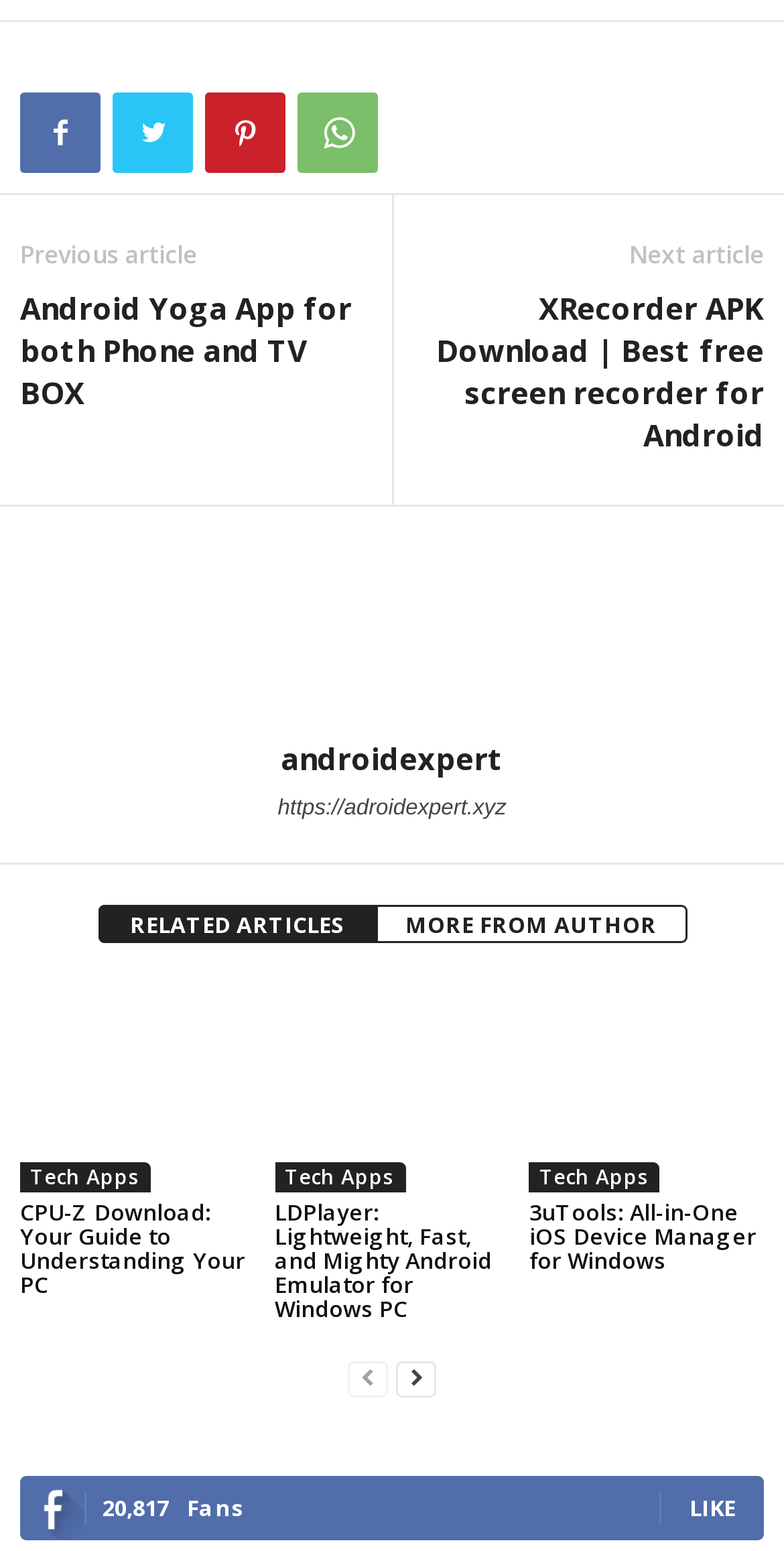What is the name of the author of the current article?
Answer the question based on the image using a single word or a brief phrase.

androidexpert